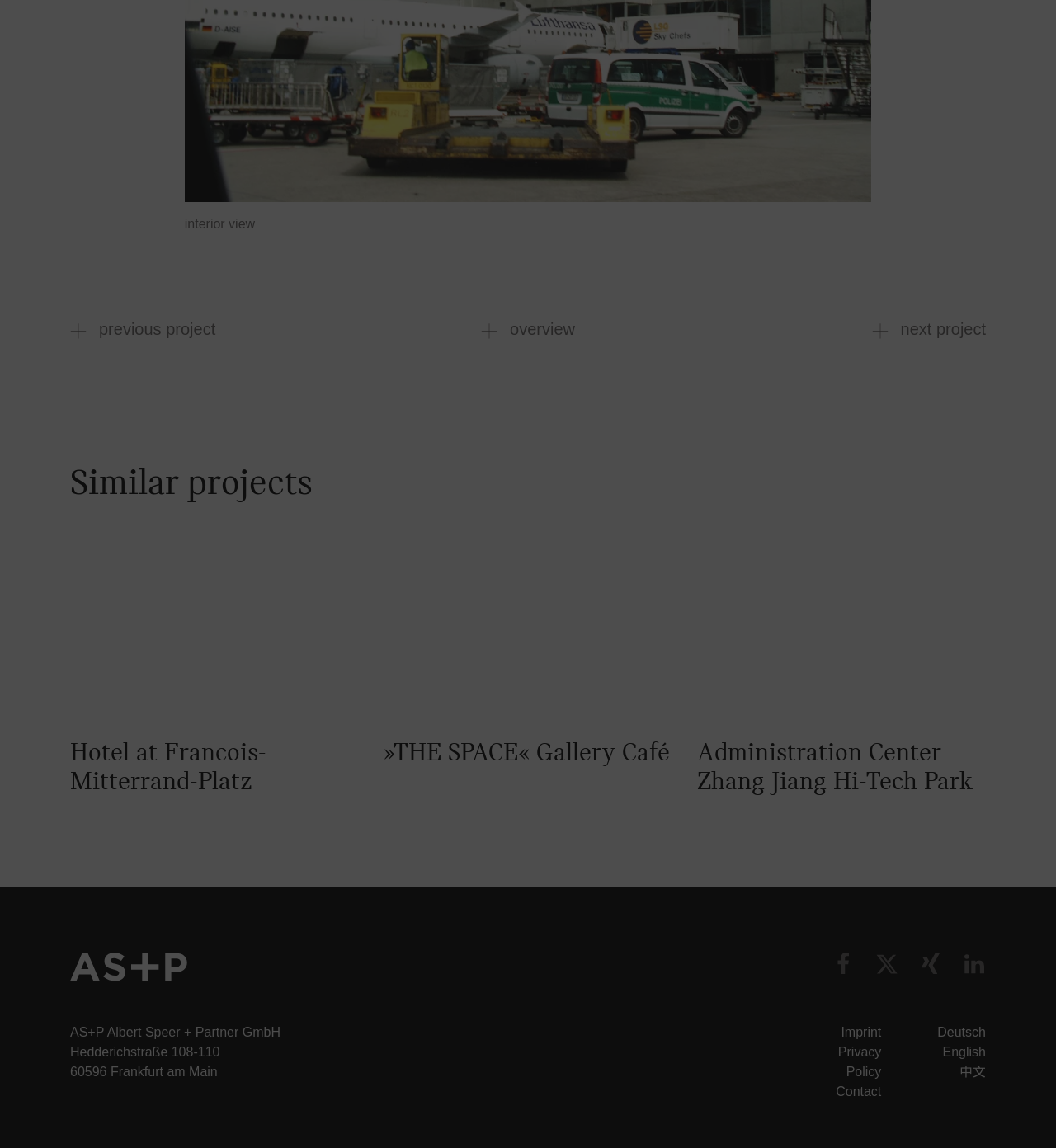Specify the bounding box coordinates of the region I need to click to perform the following instruction: "view project overview". The coordinates must be four float numbers in the range of 0 to 1, i.e., [left, top, right, bottom].

[0.455, 0.279, 0.544, 0.295]